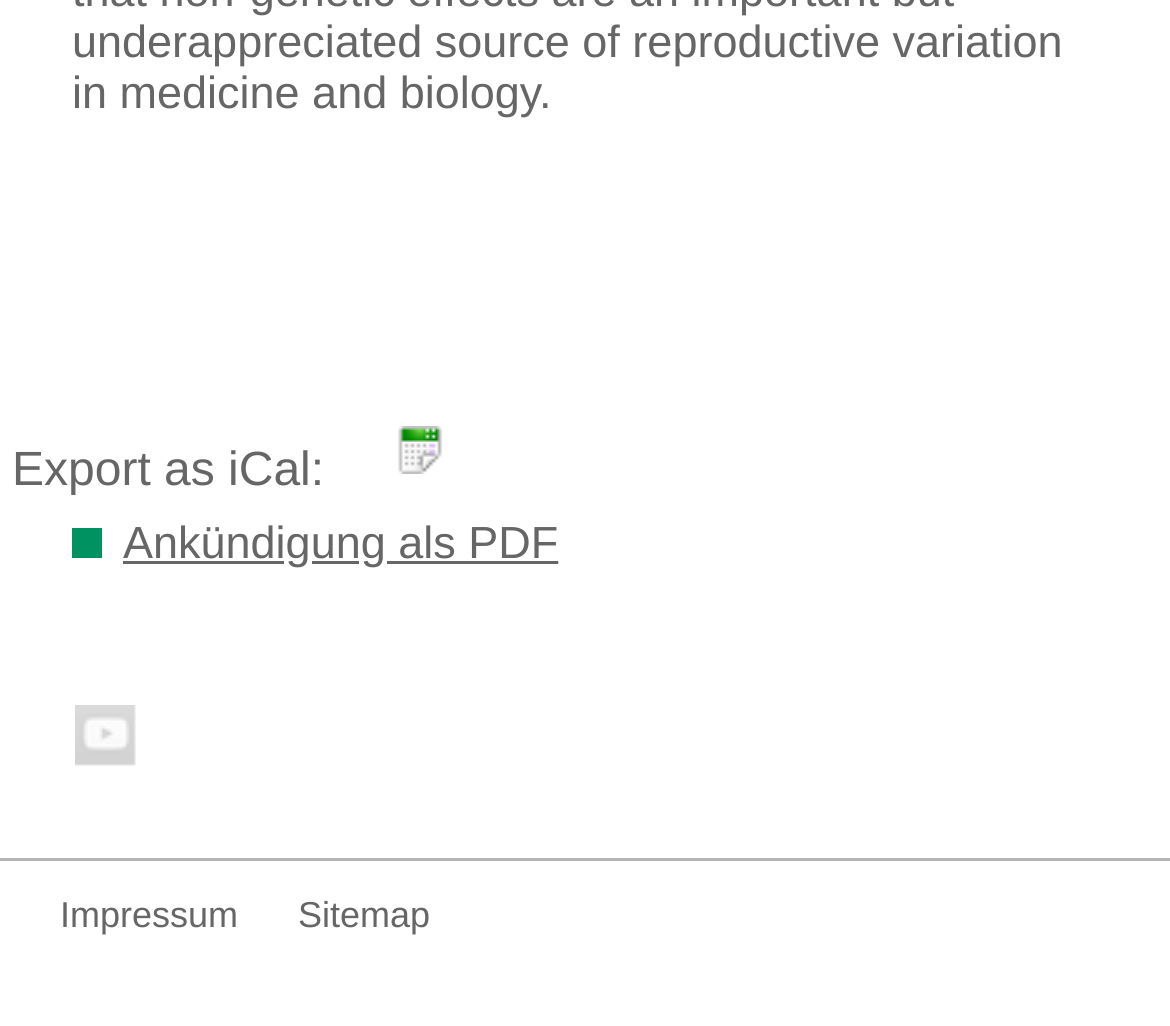Predict the bounding box coordinates for the UI element described as: "Youtube-Kanal". The coordinates should be four float numbers between 0 and 1, presented as [left, top, right, bottom].

[0.064, 0.687, 0.121, 0.766]